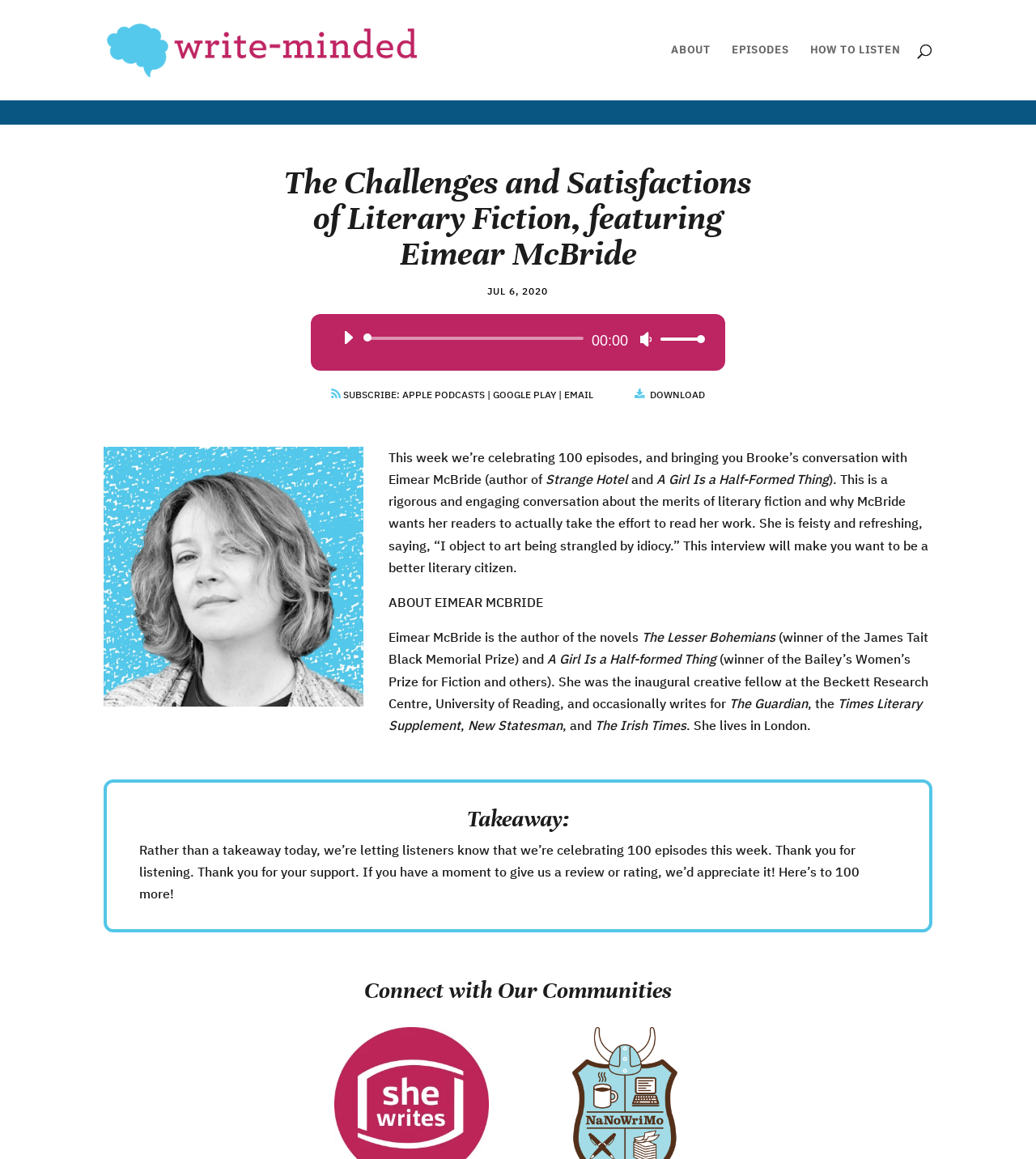Generate an in-depth caption that captures all aspects of the webpage.

This webpage is about the Write-minded Podcast, specifically the 100th episode featuring Eimear McBride, an author of literary fiction. At the top, there is a link to the podcast's homepage, accompanied by an image of the podcast's logo. Below this, there are three links to navigate to different sections of the website: ABOUT, EPISODES, and HOW TO LISTEN.

On the left side of the page, there is a search bar. Below this, the title of the episode "The Challenges and Satisfactions of Literary Fiction, featuring Eimear McBride" is prominently displayed. The date of the episode, "JUL 6, 2020", is shown below the title. An audio player is situated below the date, with controls to play, mute, and adjust the volume.

To the right of the audio player, there are links to subscribe to the podcast on various platforms, including Apple Podcasts, Google Play, and Email. There is also an image and link to download the episode.

Below the audio player, there is an image of Eimear McBride, the author being featured in this episode. The description of the episode is provided in a block of text, which summarizes the conversation between Brooke and Eimear McBride about the merits of literary fiction. The text also mentions Eimear McBride's works, including "Strange Hotel" and "A Girl Is a Half-Formed Thing".

Further down the page, there is a section about Eimear McBride, listing her works and achievements, including winning the James Tait Black Memorial Prize and the Bailey's Women's Prize for Fiction. The section also mentions that she occasionally writes for publications such as The Guardian, Times Literary Supplement, New Statesman, and The Irish Times.

The page concludes with two sections: "Takeaway" and "Connect with Our Communities". The "Takeaway" section is a message thanking listeners for their support and asking for reviews and ratings. The "Connect with Our Communities" section appears to be a heading, but there is no additional content below it.